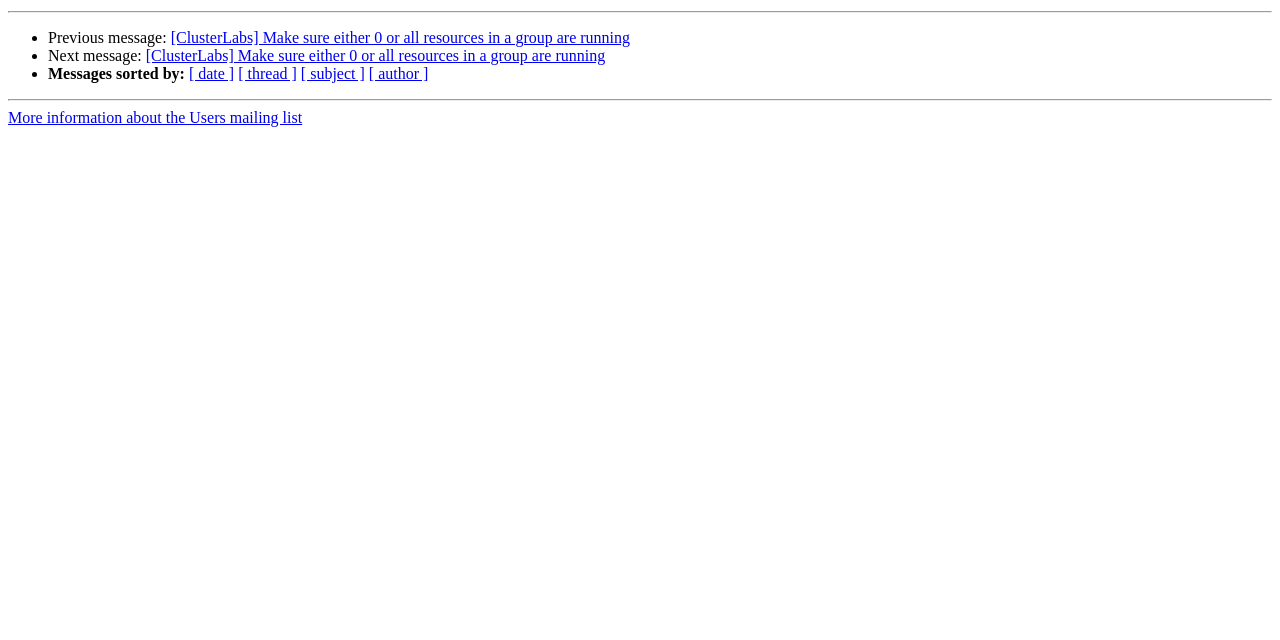Mark the bounding box of the element that matches the following description: "My account".

None